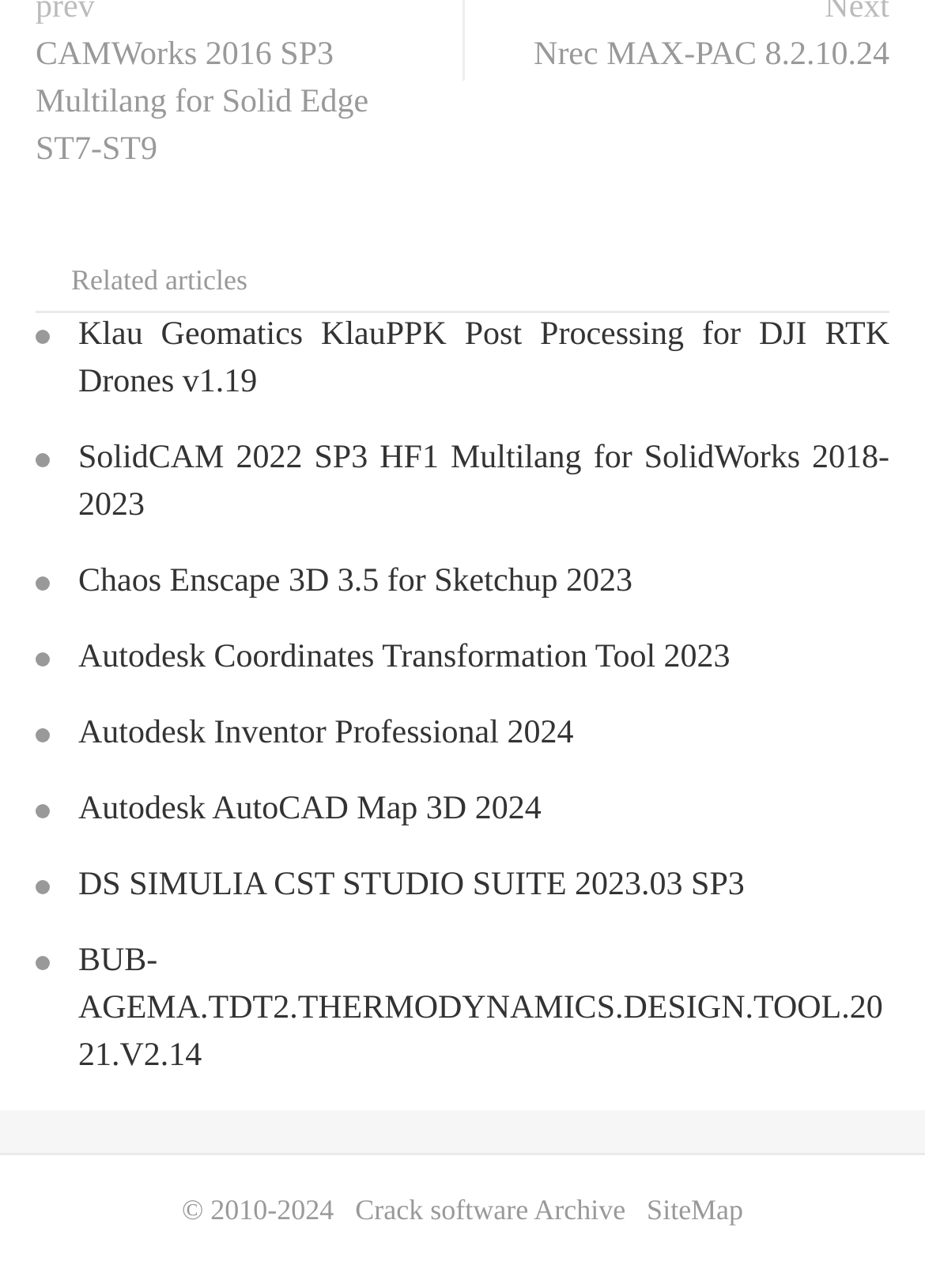Please predict the bounding box coordinates of the element's region where a click is necessary to complete the following instruction: "Download CAMWorks 2016 SP3 Multilang for Solid Edge ST7-ST9". The coordinates should be represented by four float numbers between 0 and 1, i.e., [left, top, right, bottom].

[0.038, 0.025, 0.474, 0.135]